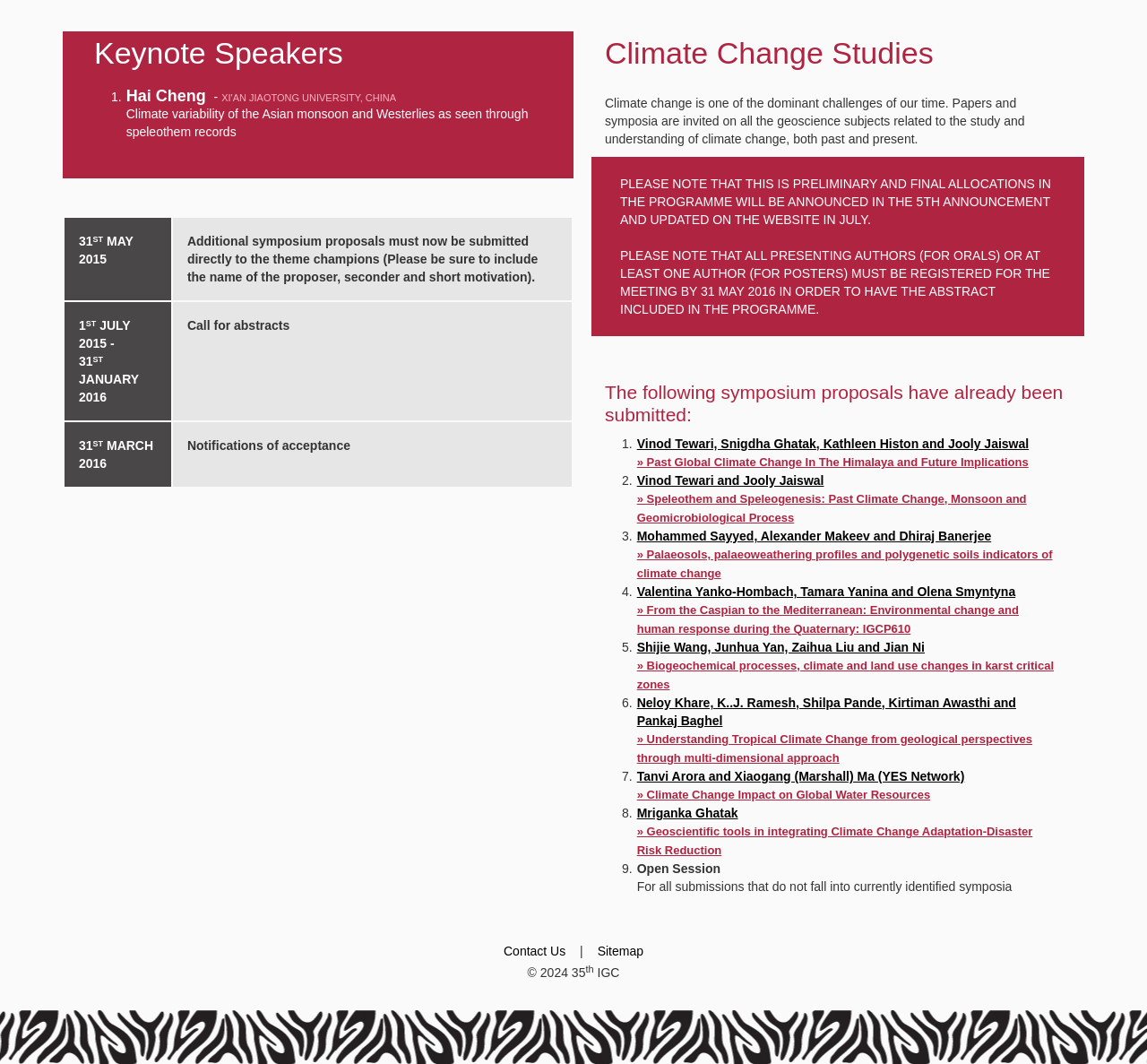Determine the bounding box coordinates for the area that should be clicked to carry out the following instruction: "Read about climate change studies".

[0.527, 0.036, 0.934, 0.063]